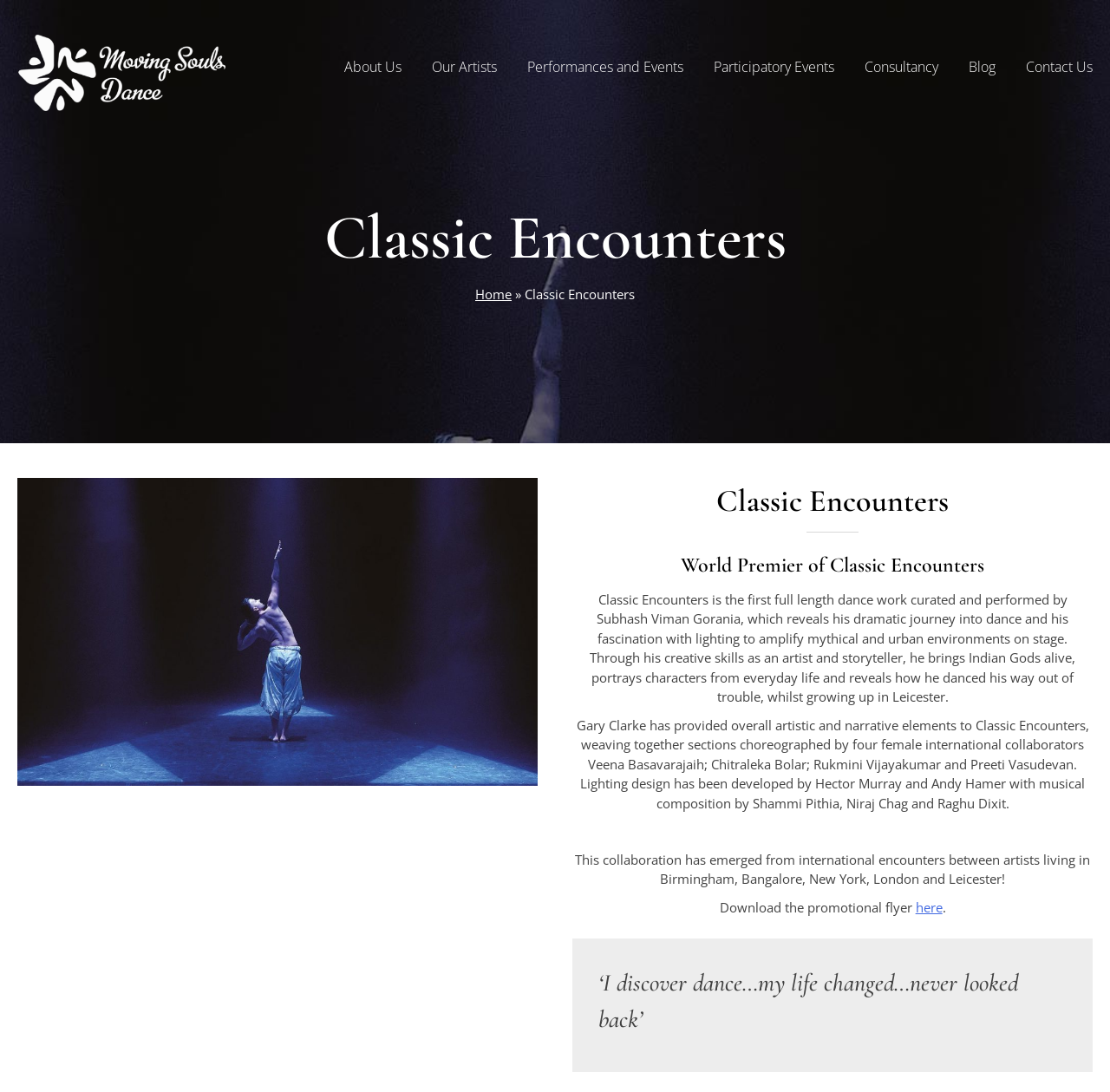Who is the curator of Classic Encounters?
Based on the screenshot, provide your answer in one word or phrase.

Subhash Viman Gorania